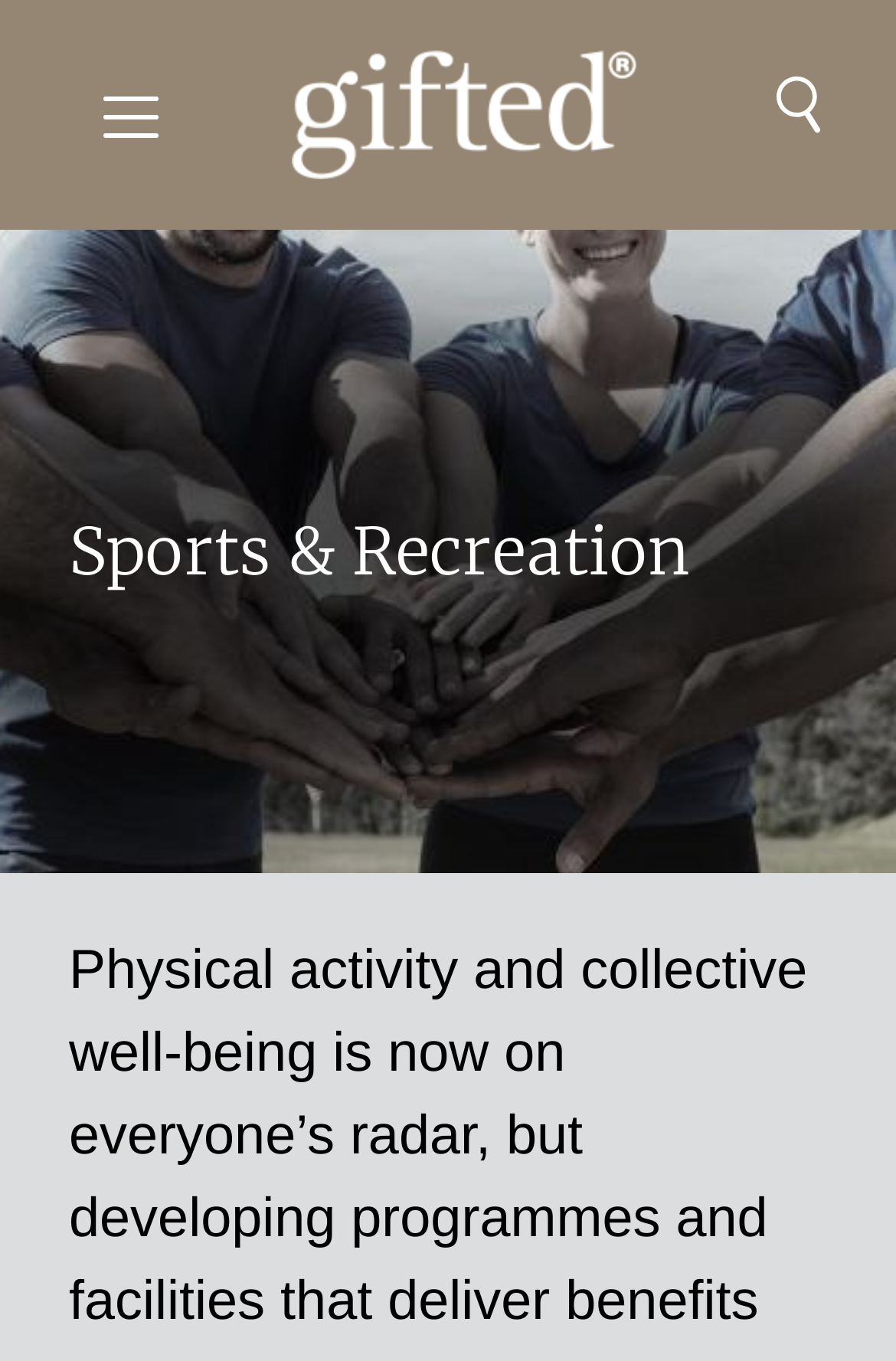Identify the bounding box coordinates for the UI element mentioned here: "Search". Provide the coordinates as four float values between 0 and 1, i.e., [left, top, right, bottom].

[0.859, 0.055, 0.923, 0.097]